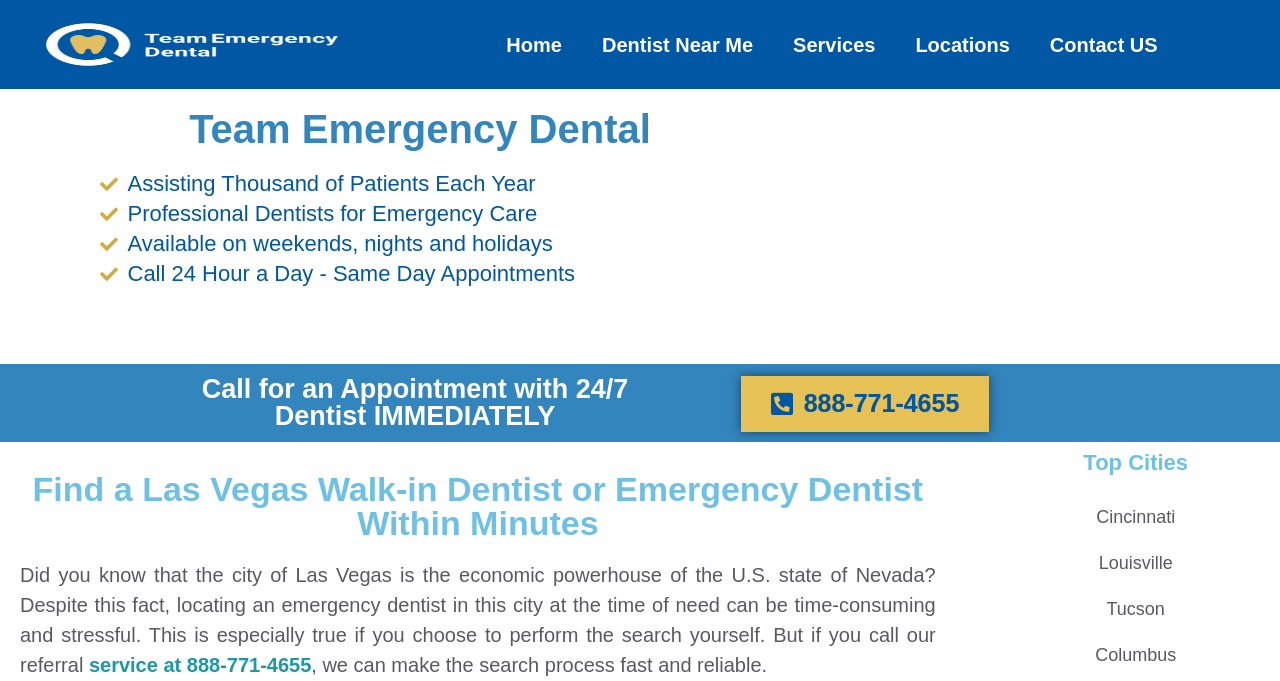Please determine the bounding box coordinates of the area that needs to be clicked to complete this task: 'Click on the 'Facts' link'. The coordinates must be four float numbers between 0 and 1, formatted as [left, top, right, bottom].

None